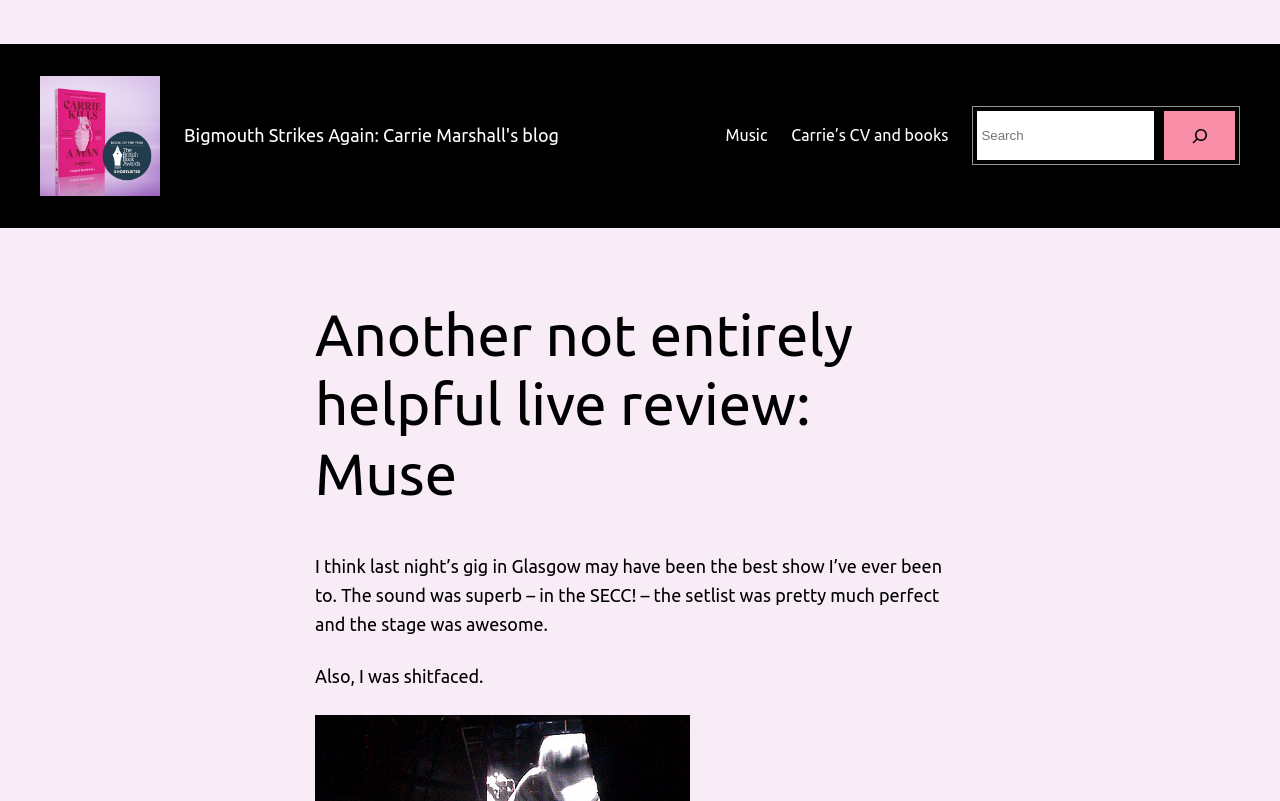Look at the image and give a detailed response to the following question: What is the location of the gig mentioned in the blog post?

I determined the answer by reading the StaticText element with the text 'I think last night’s gig in Glasgow may have been the best show I’ve ever been to.' which is a child of the root element, indicating that the gig took place in Glasgow.